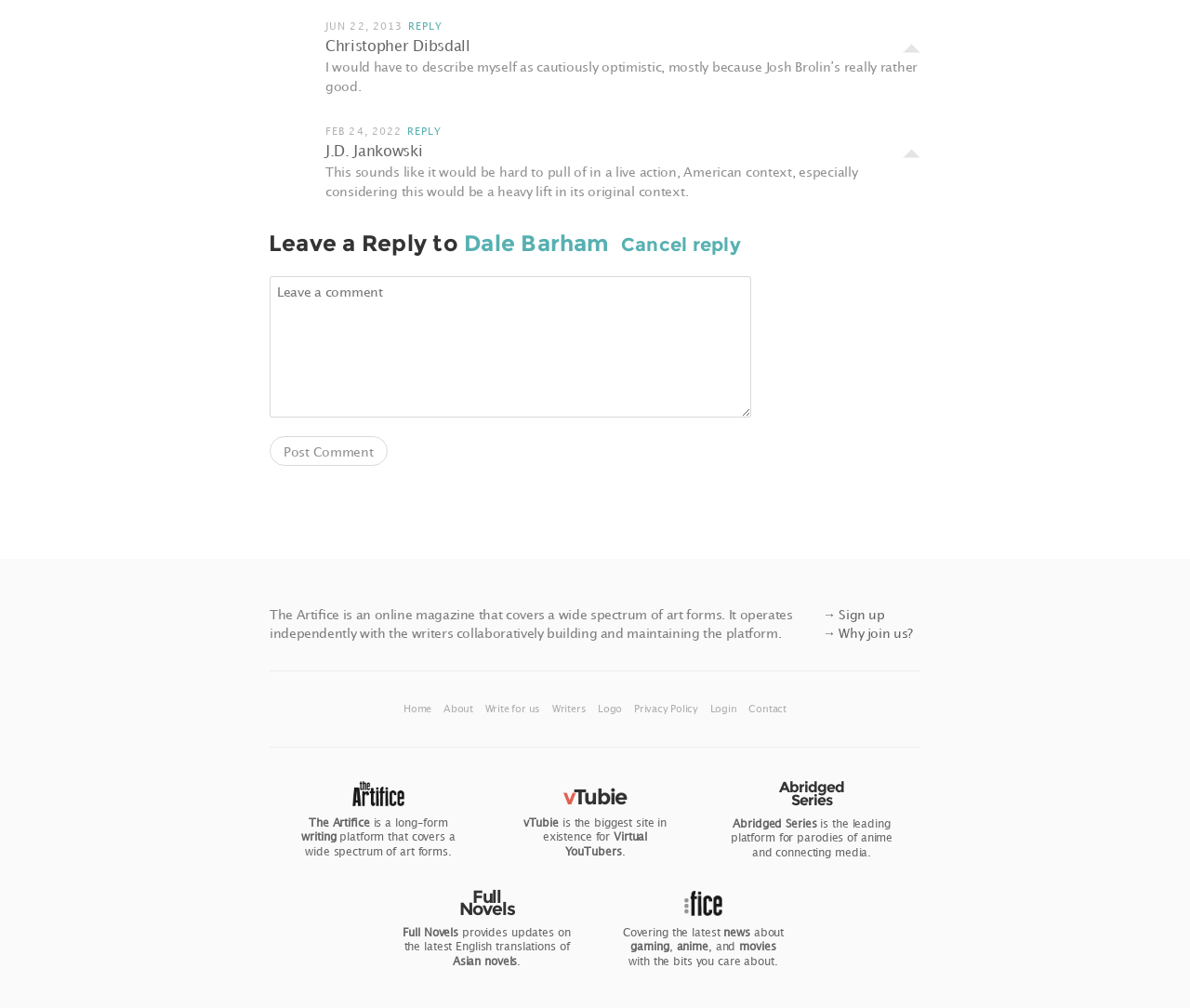What is the name of the person who wrote the first comment?
Based on the screenshot, provide your answer in one word or phrase.

Christopher Dibsdall